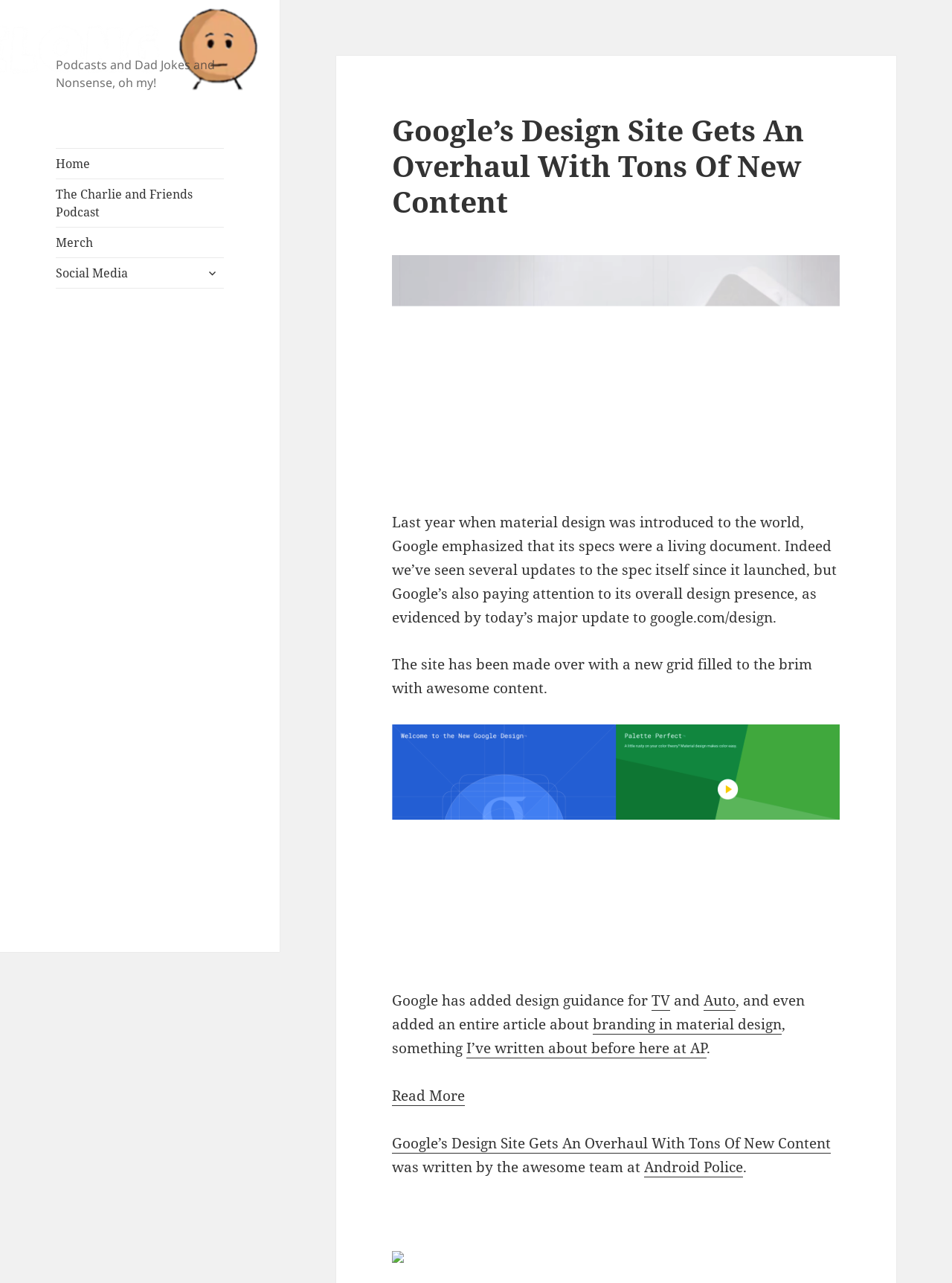Please provide a detailed answer to the question below based on the screenshot: 
What is the main topic of the webpage?

Based on the webpage content, I can see that the main topic is about Google's design site getting an overhaul with new content. The webpage provides information about the updates and changes made to the site.